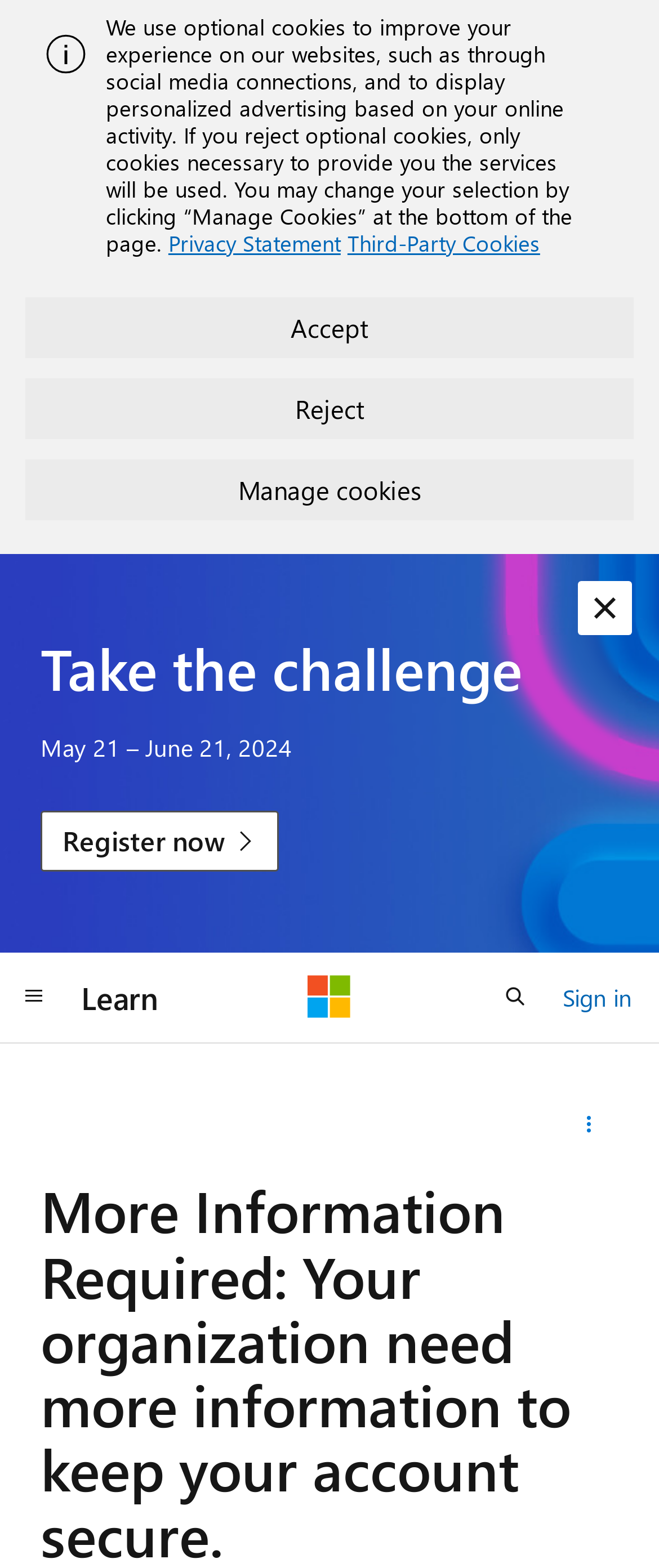Find and provide the bounding box coordinates for the UI element described with: "parent_node: Learn aria-label="Microsoft"".

[0.467, 0.622, 0.533, 0.65]